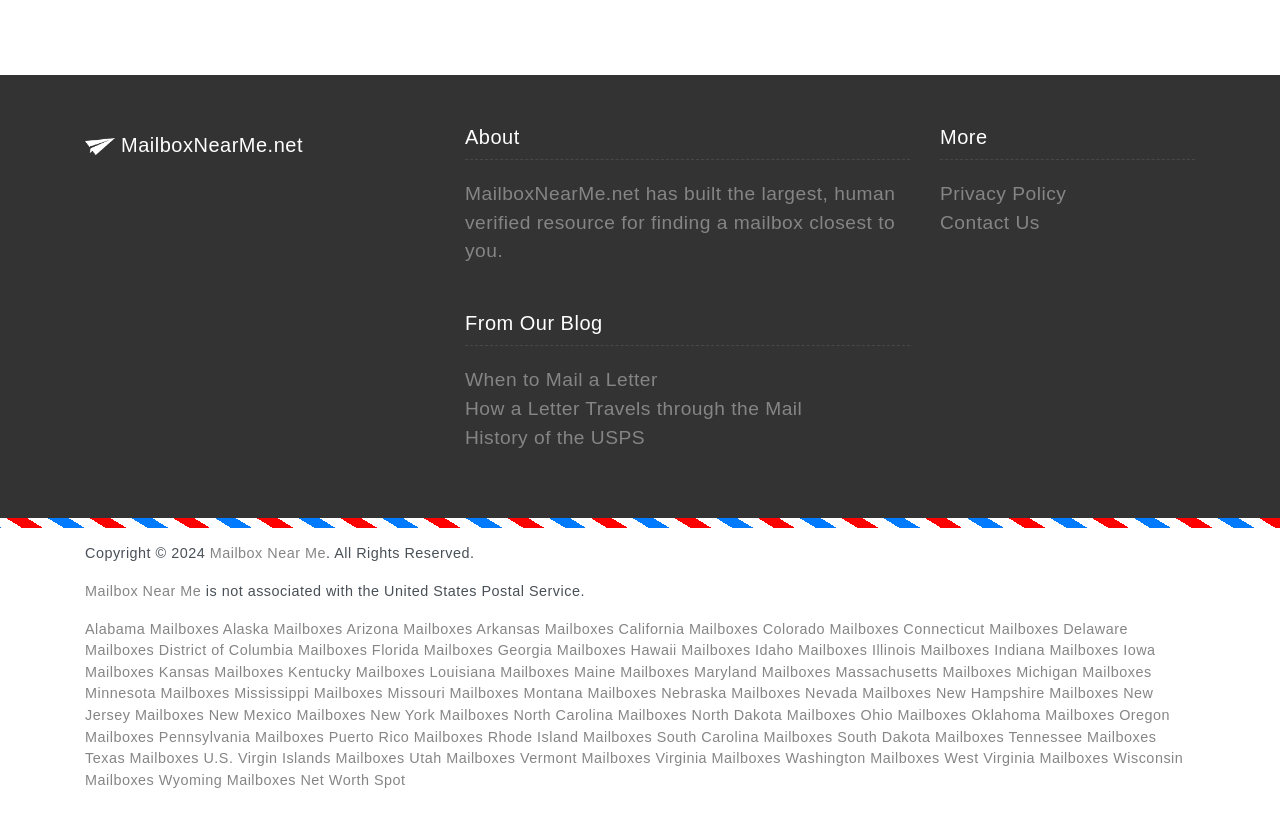What is the name of the website?
Using the image, answer in one word or phrase.

Mailbox Near Me